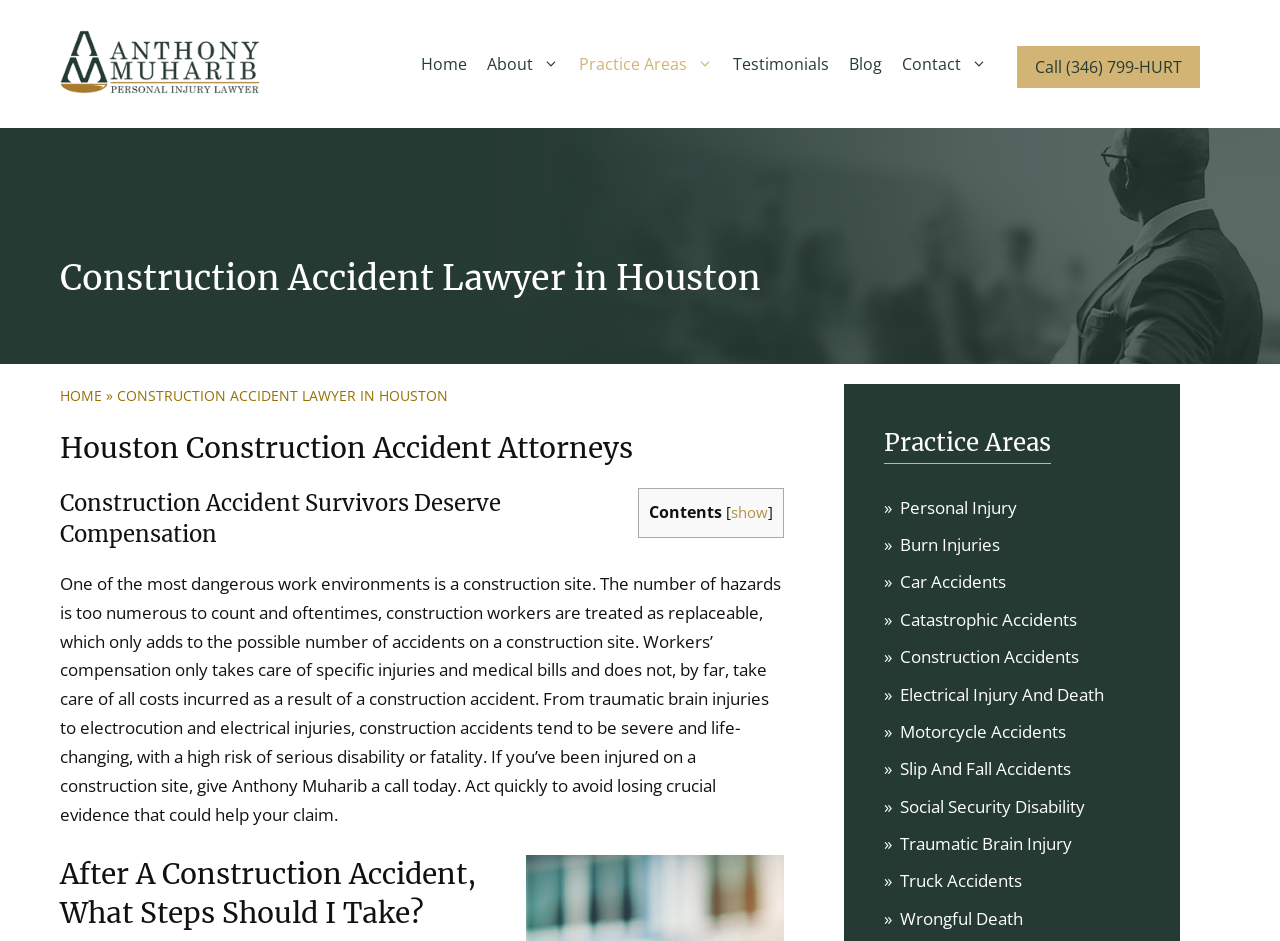Find the bounding box coordinates for the area you need to click to carry out the instruction: "Click the 'Home' link". The coordinates should be four float numbers between 0 and 1, indicated as [left, top, right, bottom].

[0.321, 0.039, 0.373, 0.097]